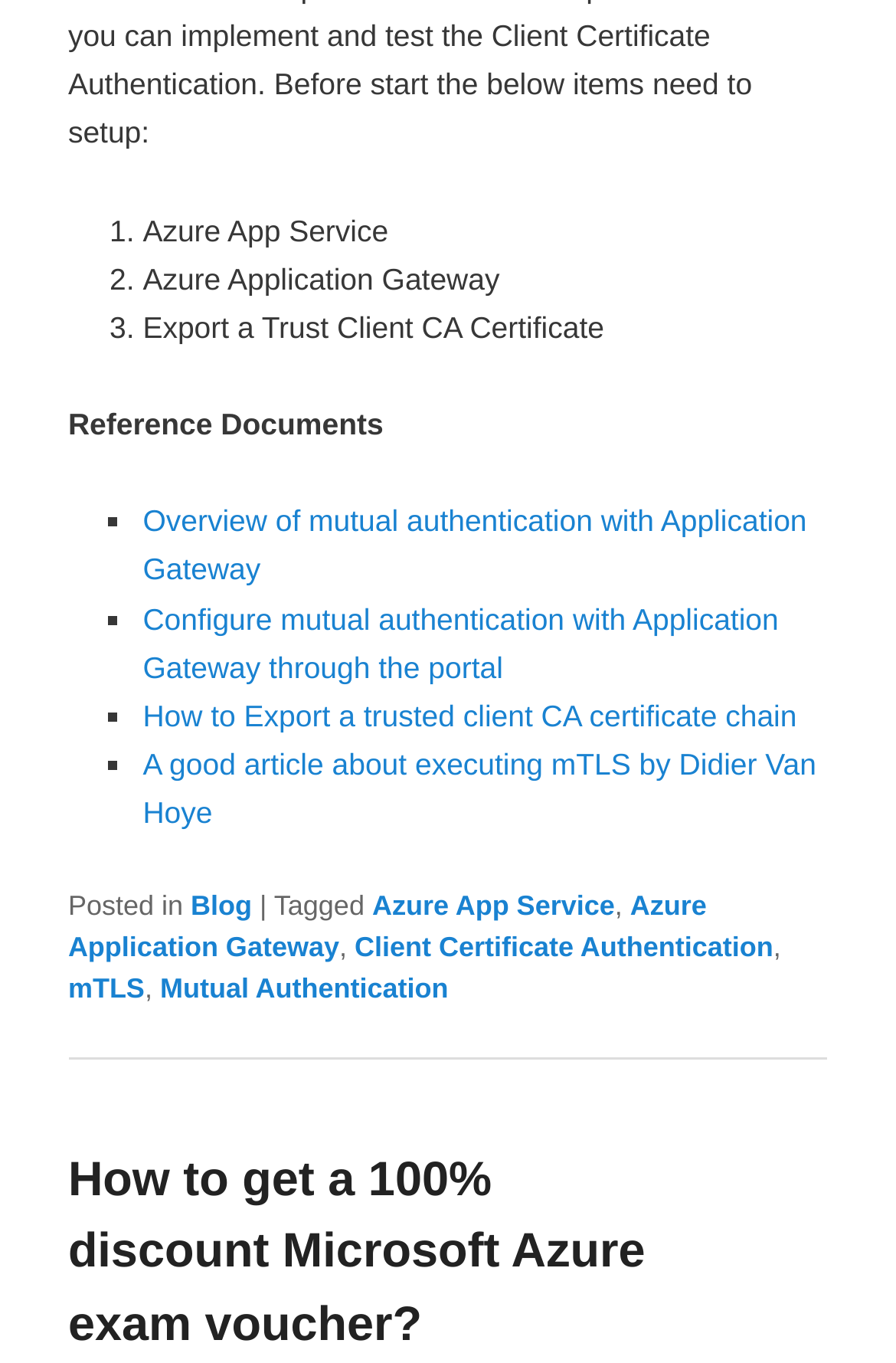Pinpoint the bounding box coordinates of the area that must be clicked to complete this instruction: "Check the article about executing mTLS by Didier Van Hoye".

[0.159, 0.548, 0.911, 0.609]